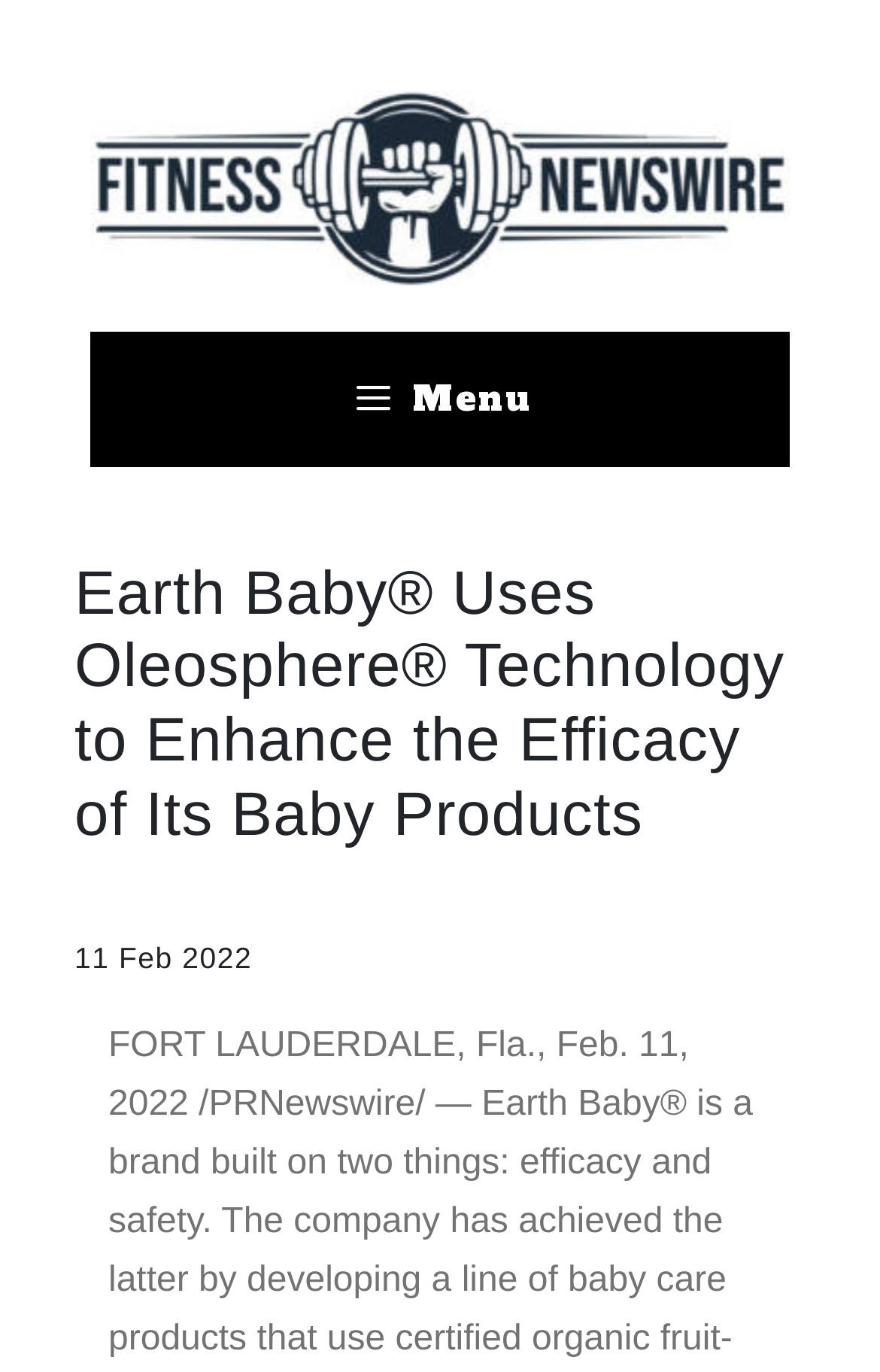Generate the text of the webpage's primary heading.

Earth Baby® Uses Oleosphere® Technology to Enhance the Efficacy of Its Baby Products